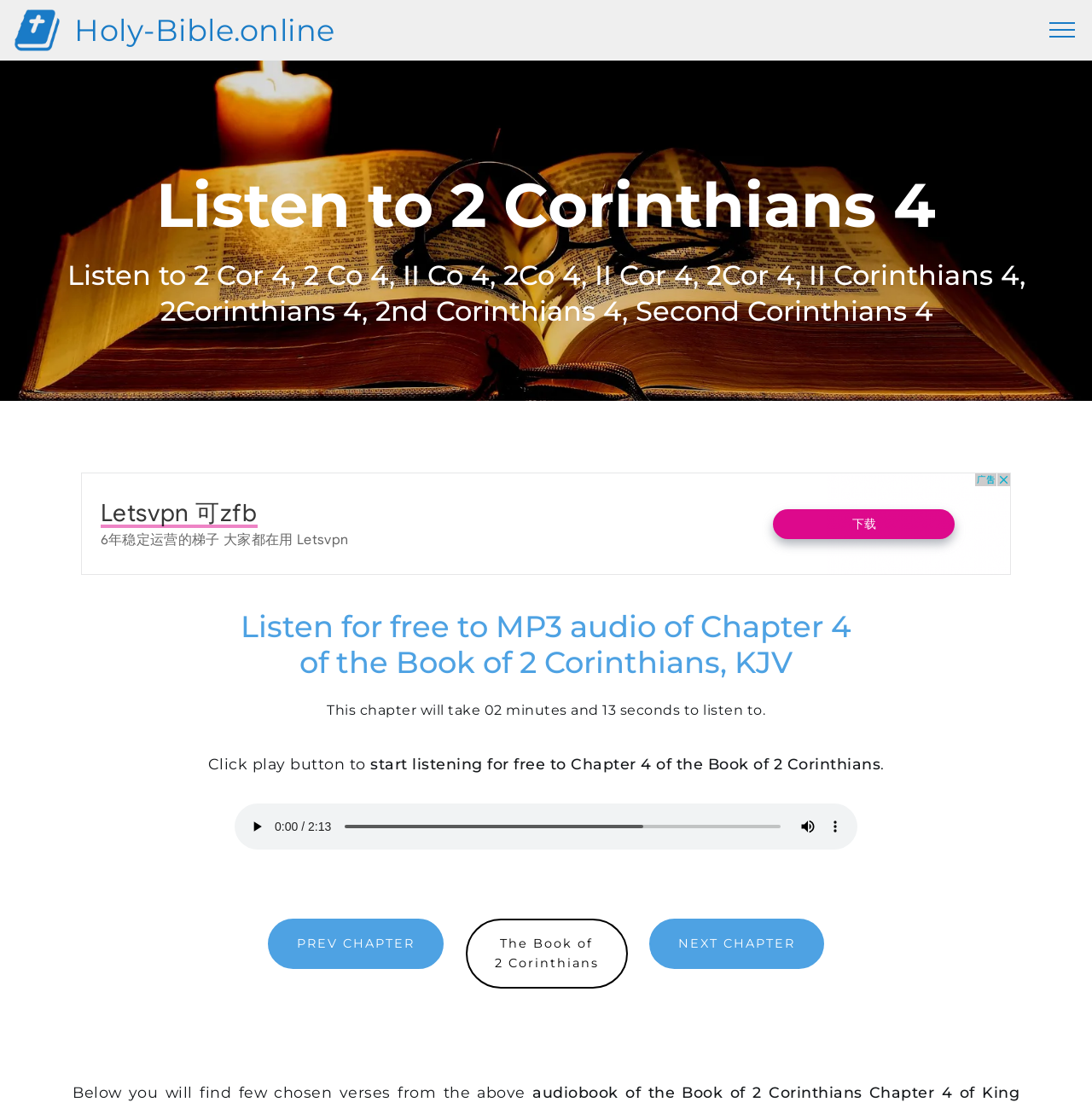What is the duration of Chapter 4 of 2 Corinthians?
Provide a concise answer using a single word or phrase based on the image.

02 minutes and 13 seconds